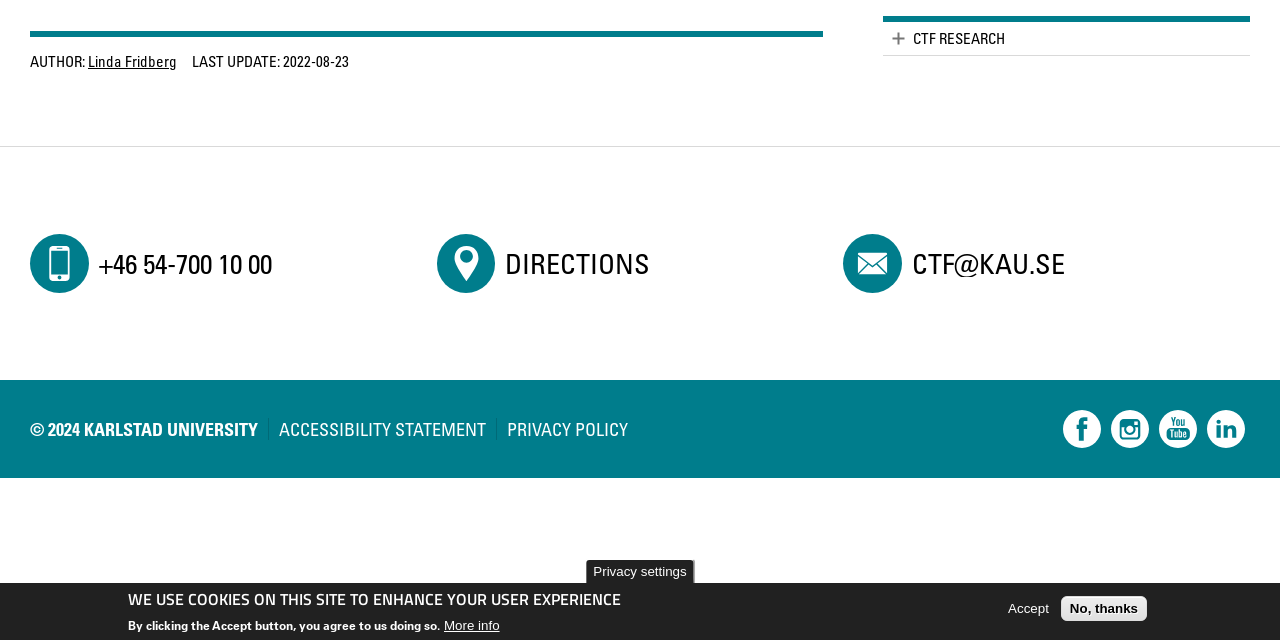Using the provided element description, identify the bounding box coordinates as (top-left x, top-left y, bottom-right x, bottom-right y). Ensure all values are between 0 and 1. Description: Accept

[0.781, 0.939, 0.826, 0.962]